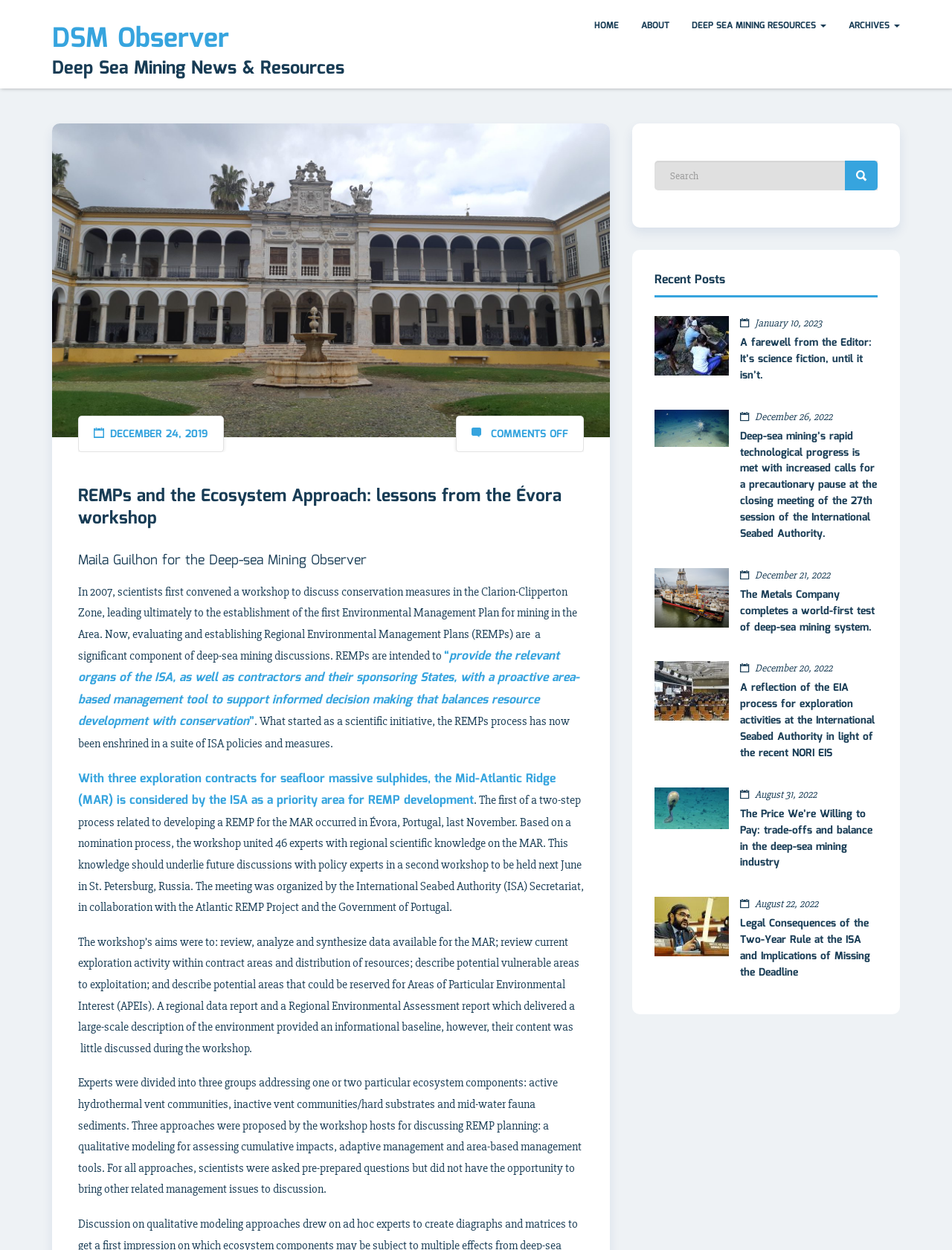Determine the coordinates of the bounding box for the clickable area needed to execute this instruction: "Click on the 'DEEP SEA MINING RESOURCES' menu".

[0.715, 0.006, 0.88, 0.038]